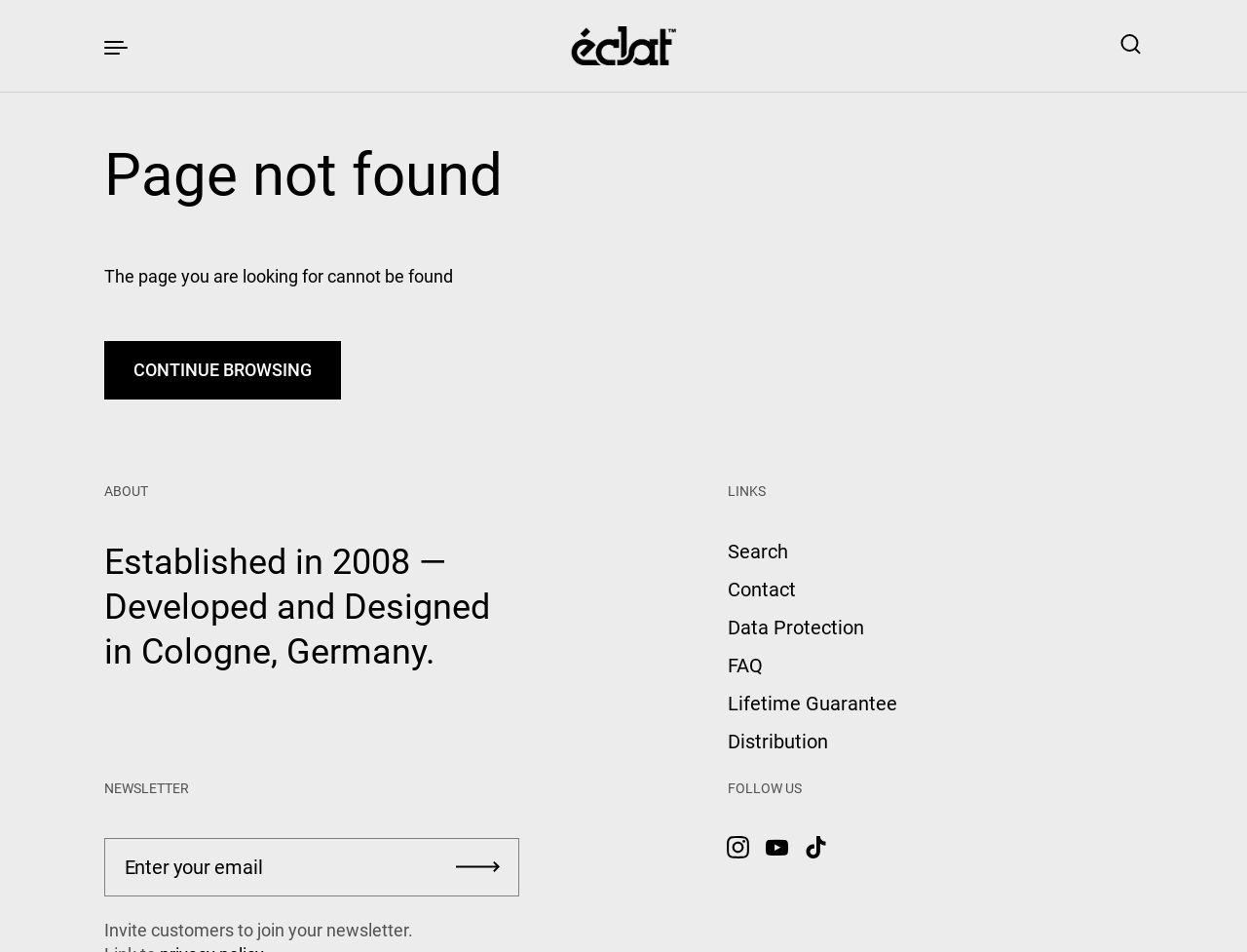What is the function of the textbox?
Based on the image, provide a one-word or brief-phrase response.

To enter email